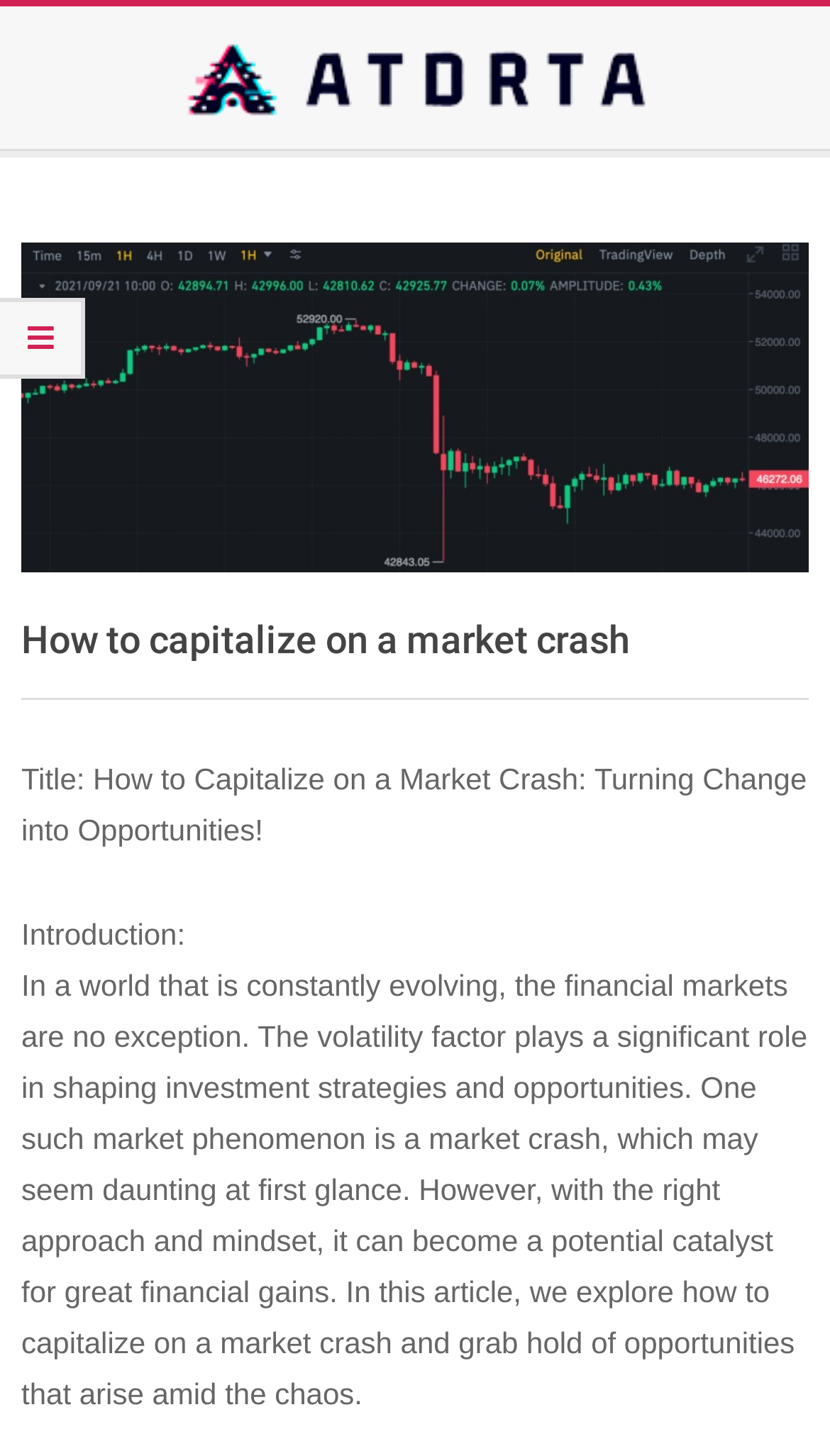What is the purpose of this article?
Please look at the screenshot and answer in one word or a short phrase.

To explore opportunities